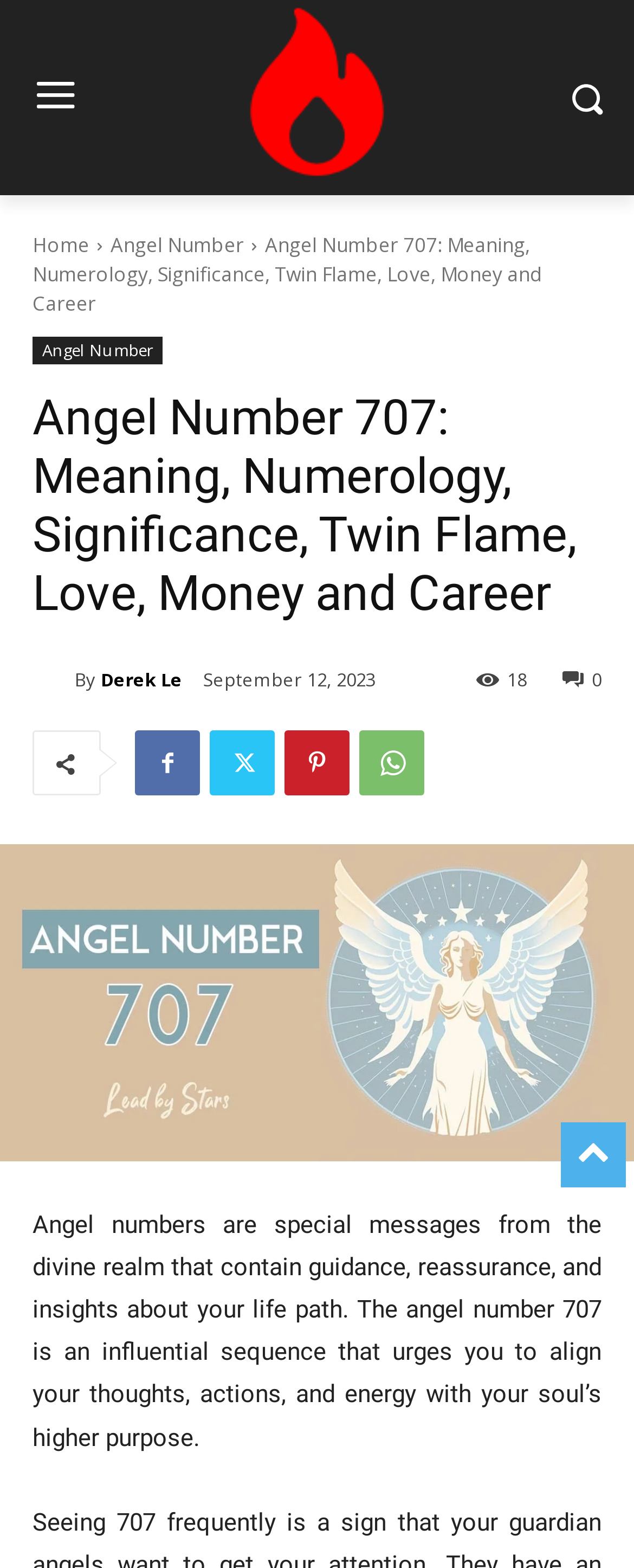What is the topic of the article?
Answer the question with a single word or phrase, referring to the image.

Angel Number 707